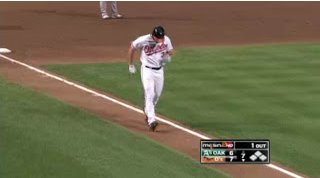Give a detailed account of everything present in the image.

In this image, a player from the Baltimore Orioles is seen jog-trotting along the first baseline during a baseball game. The backdrop features the infield grass, while a player from the opposing team, presumably the Oakland Athletics, is positioned in the distance. The scoreboard indicates that the Orioles have scored 7 runs while the Athletics have 6, with 1 out in the current inning. The scene captures a tense moment in the game, highlighting the competitive atmosphere and the player's determination as he approaches the base.